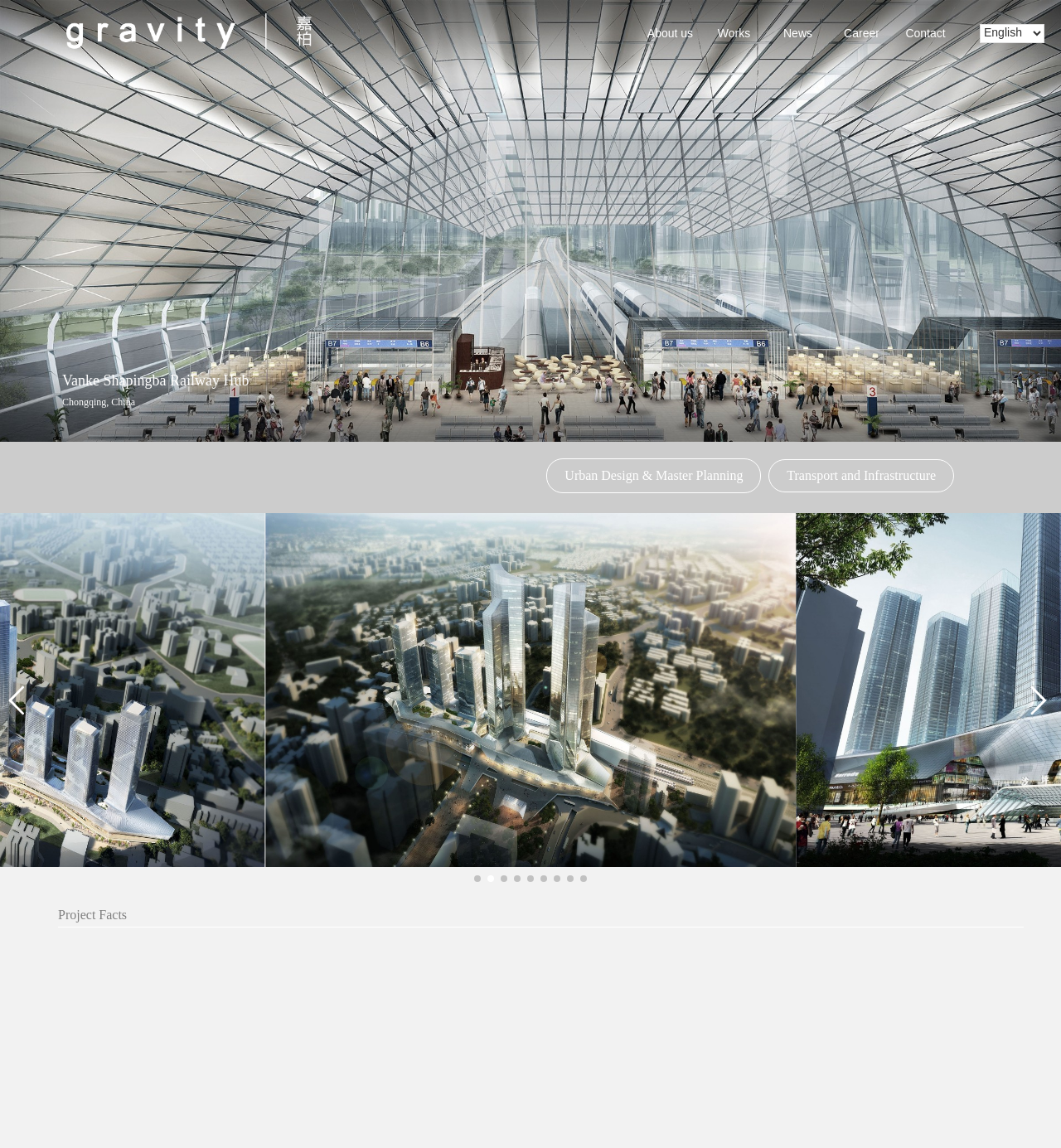Please predict the bounding box coordinates of the element's region where a click is necessary to complete the following instruction: "Read more about Urban Design & Master Planning". The coordinates should be represented by four float numbers between 0 and 1, i.e., [left, top, right, bottom].

[0.515, 0.4, 0.718, 0.43]